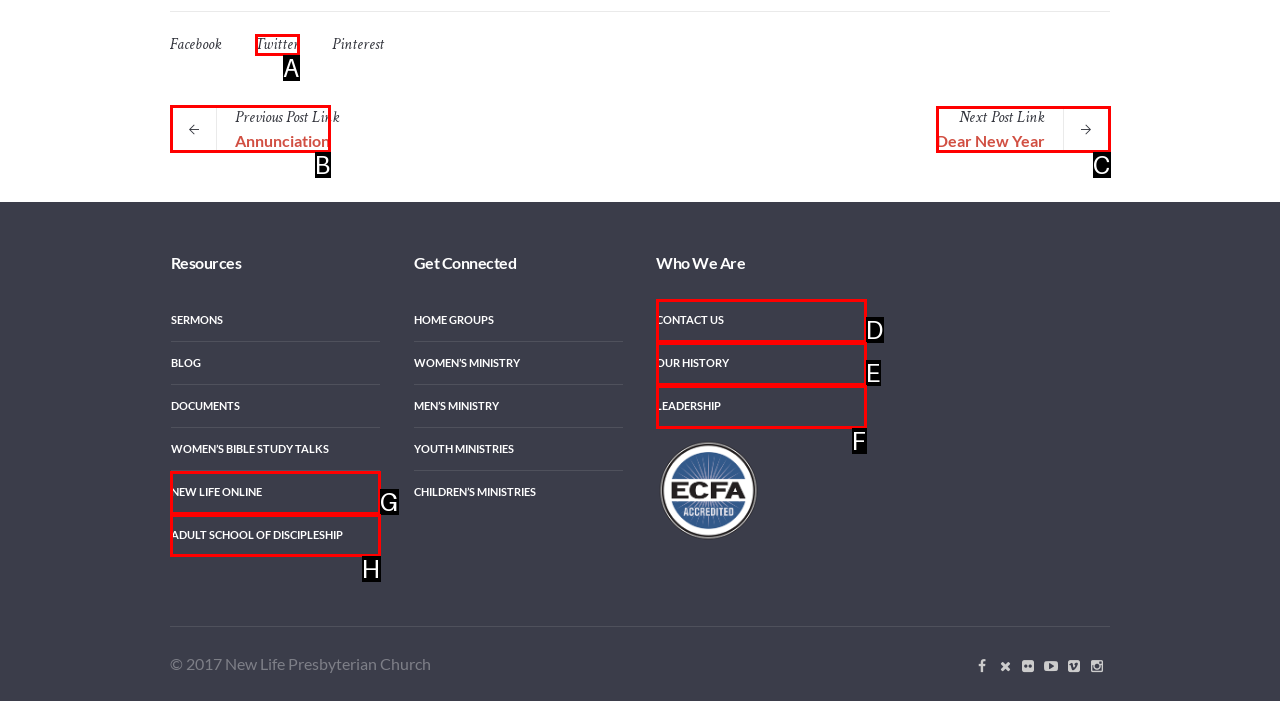Identify the letter of the UI element I need to click to carry out the following instruction: View Annunciation post

B